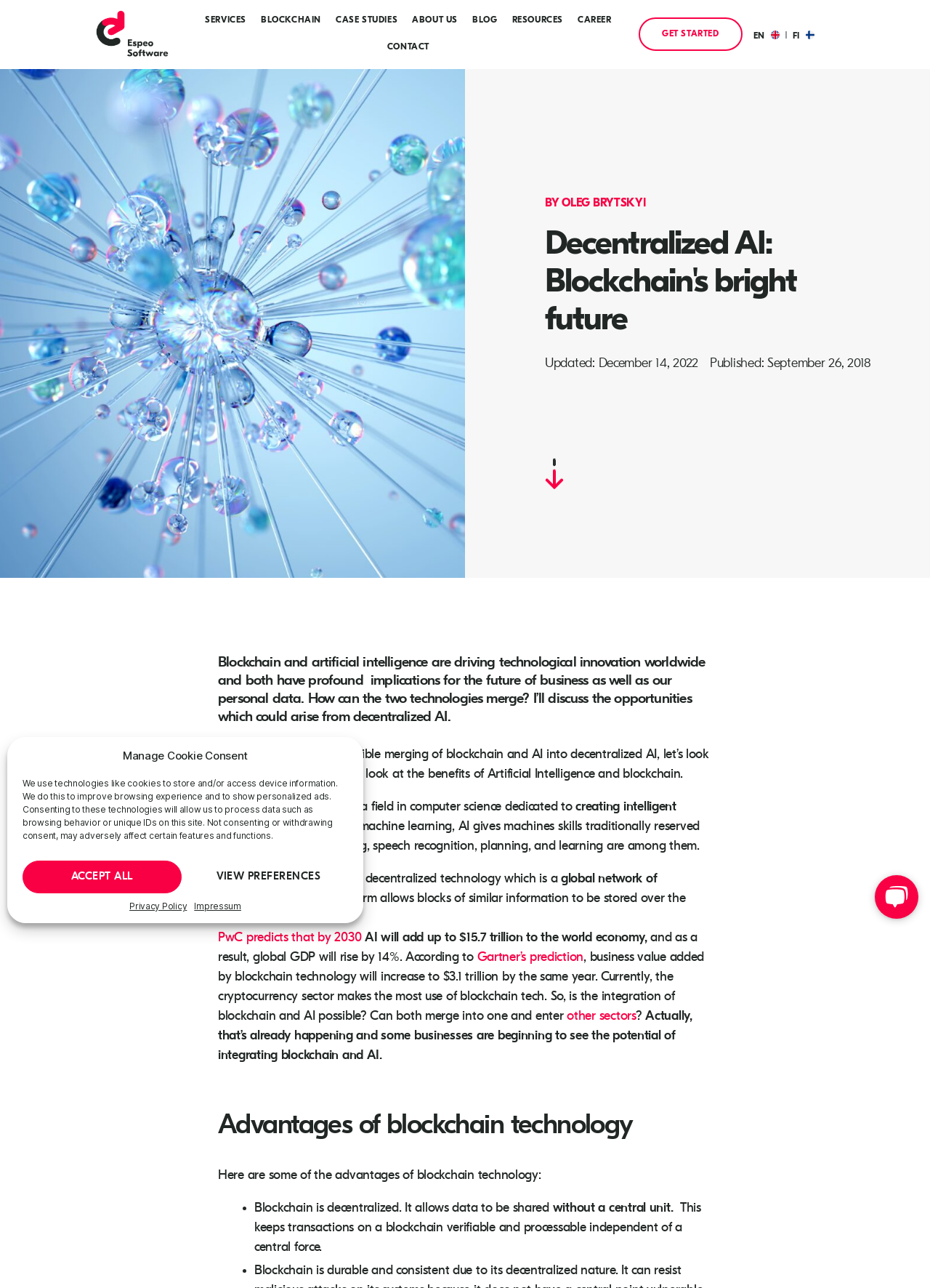Give a detailed explanation of the elements present on the webpage.

This webpage is about the integration of blockchain and artificial intelligence, with a focus on creating "decentralized AI" tools. At the top, there is a dialog box for managing cookie consent, which includes a description of how the website uses technologies like cookies to store and access device information. Below this, there is a navigation menu with links to various sections of the website, including services, blockchain, case studies, about us, blog, resources, career, and contact.

On the right side of the page, there is a button to get started, as well as links to switch the language to English or Finnish. Below this, there is an article with a heading "Decentralized AI: Blockchain's bright future" and a subheading "Updated: December 14, 2022". The article discusses the potential of merging blockchain and AI technologies, with sections on the benefits of artificial intelligence and blockchain, and the advantages of blockchain technology.

The article is divided into several sections, with headings and subheadings. There are also links to external sources, such as PwC and Gartner, which provide predictions on the growth of AI and blockchain technologies. The text is accompanied by images, including flags representing different languages.

At the bottom of the page, there is a chat widget, which allows users to interact with the website. Overall, the webpage is focused on providing information and insights on the potential of decentralized AI, with a clean and organized layout.